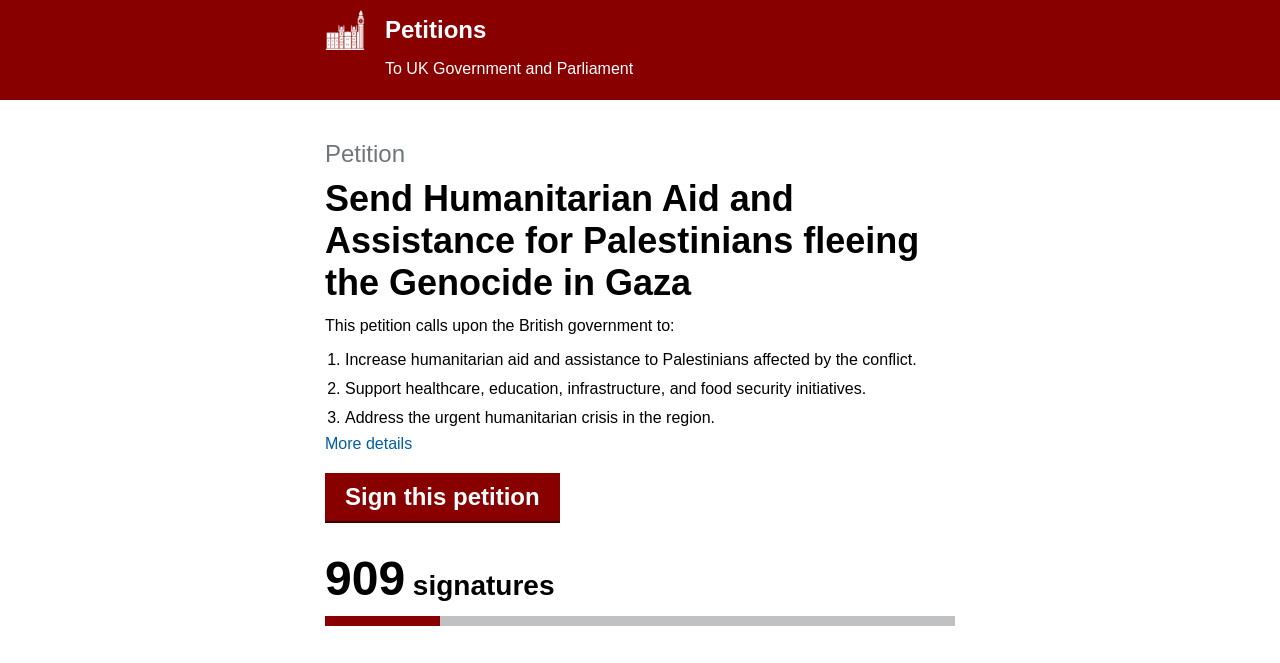Offer a meticulous caption that includes all visible features of the webpage.

The webpage appears to be a petition page, specifically focused on sending humanitarian aid and assistance to Palestinians fleeing the genocide in Gaza. At the top left of the page, there is a Witness logo, which is an image, accompanied by a link labeled "Witness logo Petitions". 

To the right of the logo, the text "To UK Government and Parliament" is displayed. Below this, a prominent heading reads "Send Humanitarian Aid and Assistance for Palestinians fleeing the Genocide in Gaza". 

Underneath the heading, a petition description is provided, stating "This petition calls upon the British government to:" followed by a list of three points. The first point is to "Increase humanitarian aid and assistance to Palestinians affected by the conflict", the second is to "Support healthcare, education, infrastructure, and food security initiatives", and the third is to "Address the urgent humanitarian crisis in the region". 

Below the petition description, there is a "More details" text, and a prominent "Sign this petition" button. To the right of the button, the number of signatures, "909", is displayed, along with the label "signatures".